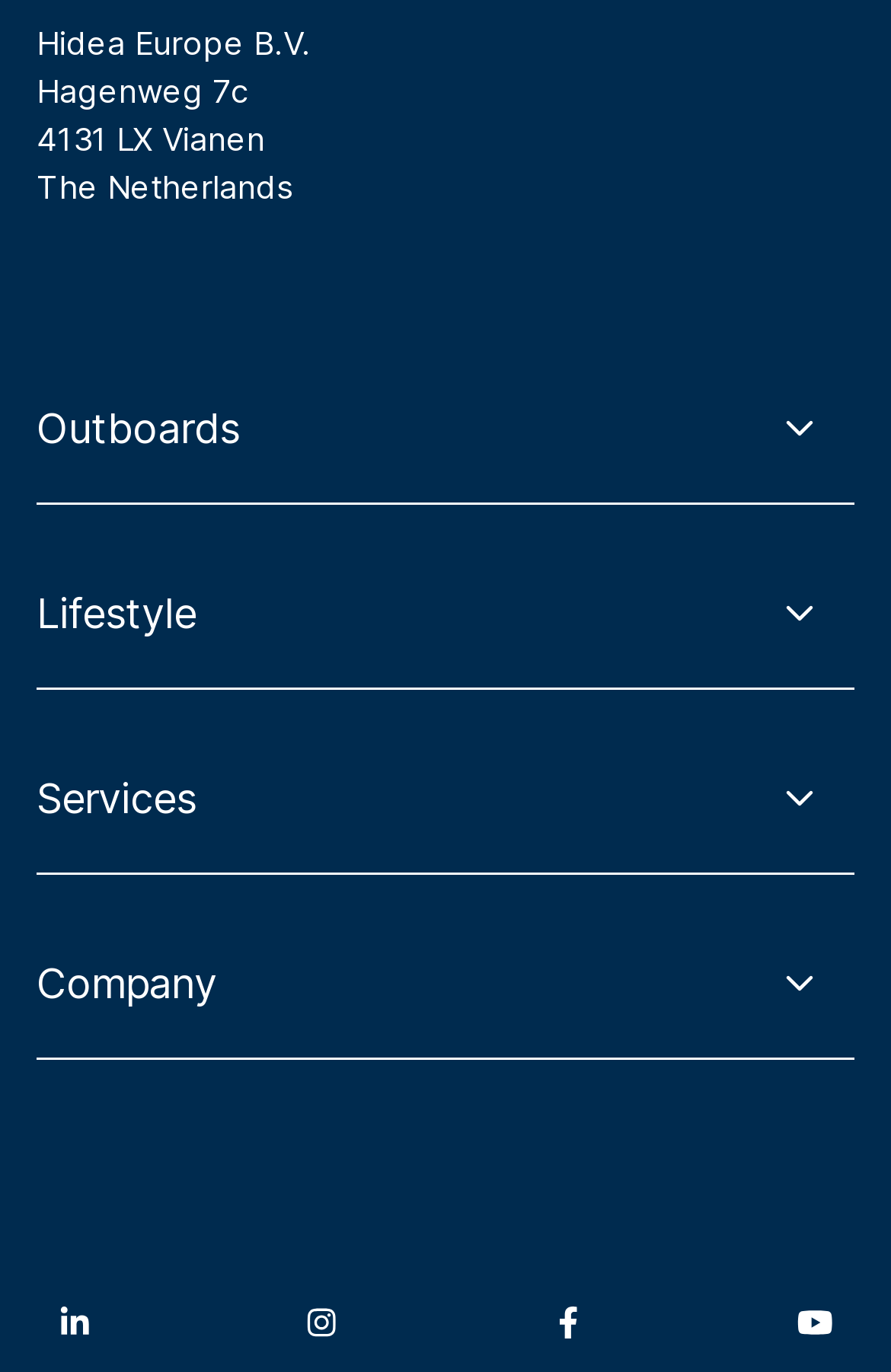Are there any social media links?
Please give a detailed and elaborate answer to the question based on the image.

There are four social media links at the bottom of the webpage, which are not labeled but can be identified by their icons.